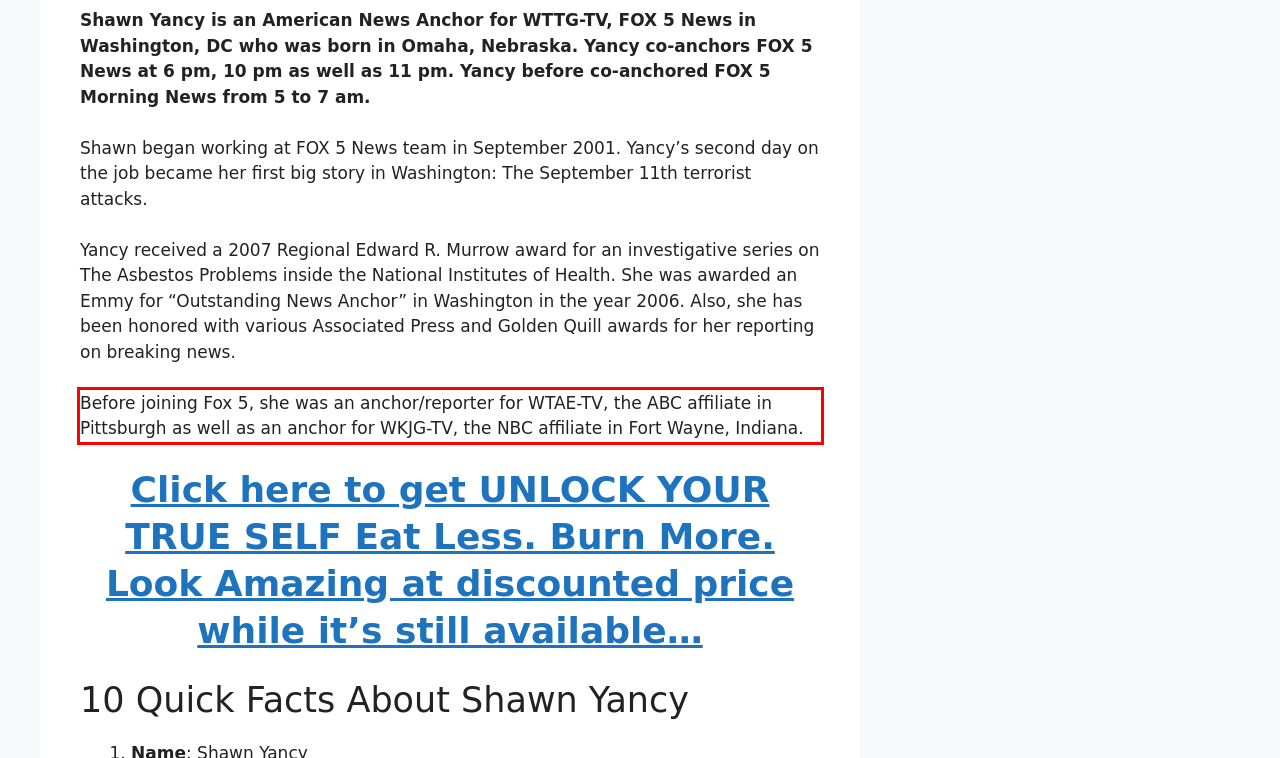Given the screenshot of a webpage, identify the red rectangle bounding box and recognize the text content inside it, generating the extracted text.

Before joining Fox 5, she was an anchor/reporter for WTAE-TV, the ABC affiliate in Pittsburgh as well as an anchor for WKJG-TV, the NBC affiliate in Fort Wayne, Indiana.